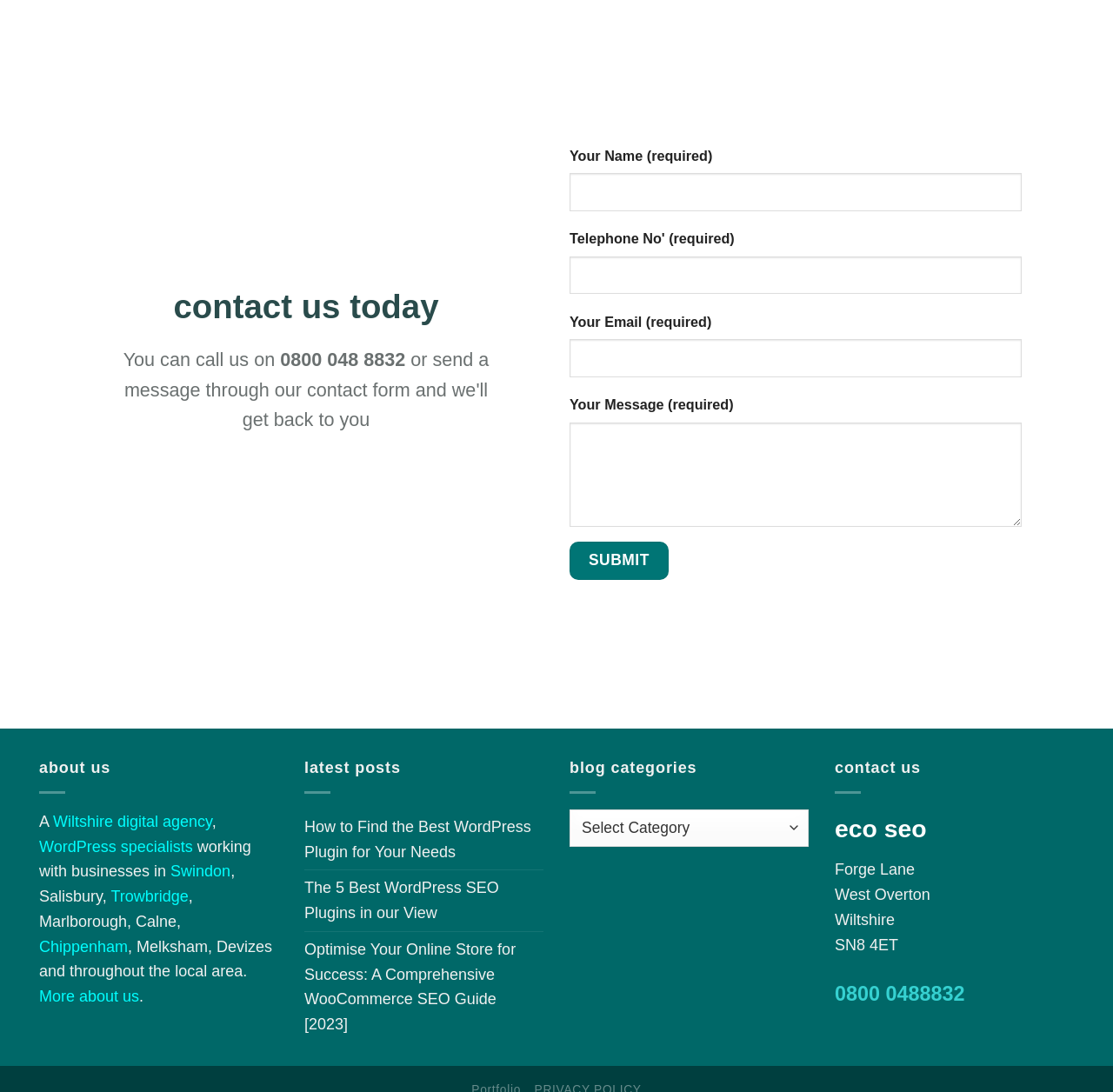Provide a brief response using a word or short phrase to this question:
What is the purpose of the form?

Contact form